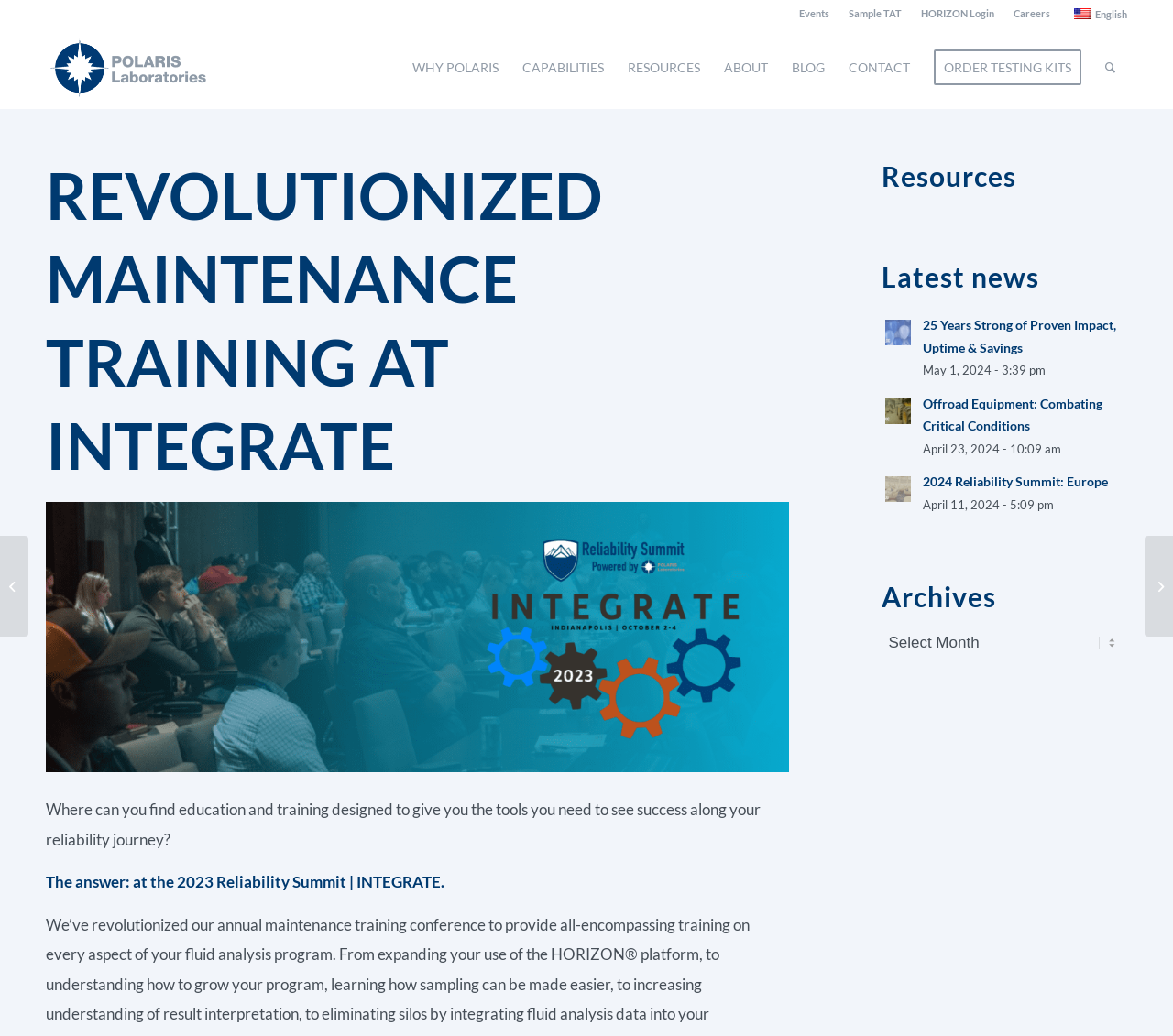Determine the bounding box coordinates of the clickable region to carry out the instruction: "Follow Nyoka on Facebook".

None